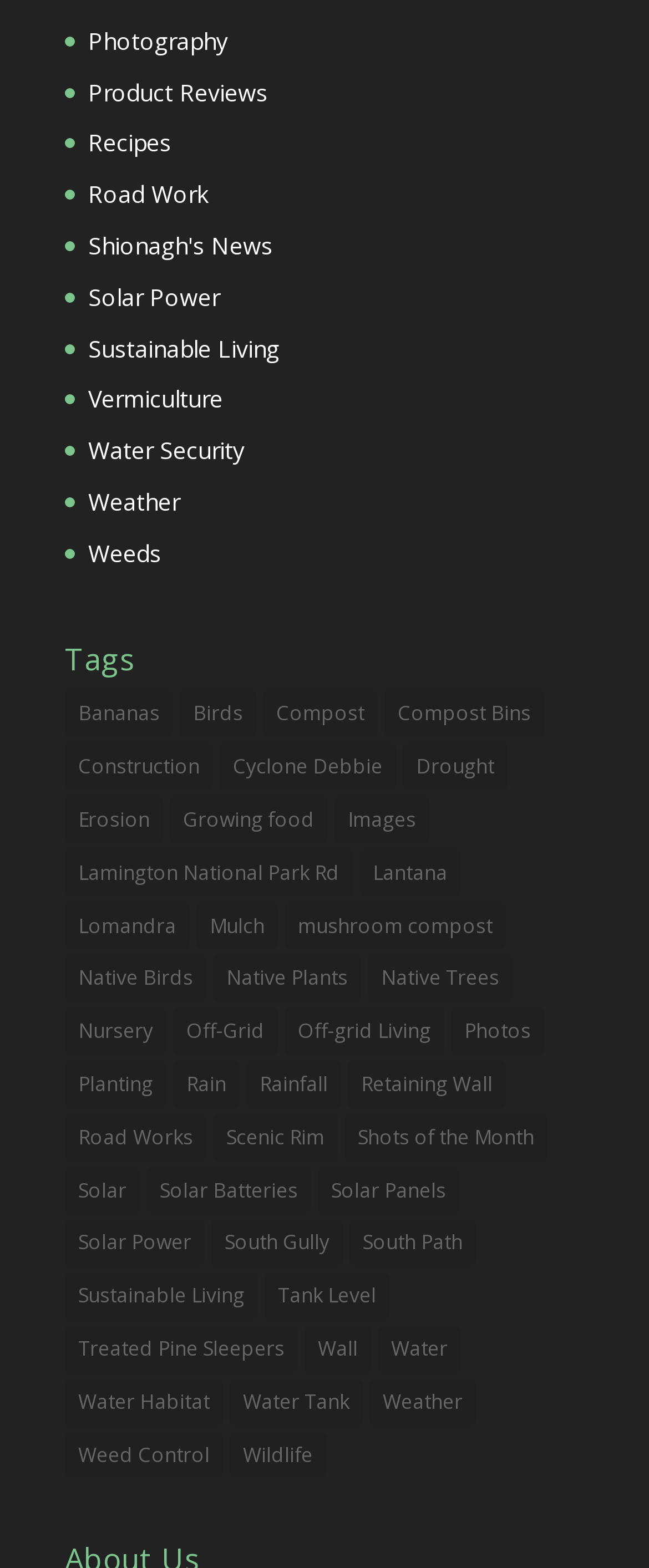Provide the bounding box coordinates of the HTML element this sentence describes: "Treated Pine Sleepers".

[0.1, 0.845, 0.459, 0.875]